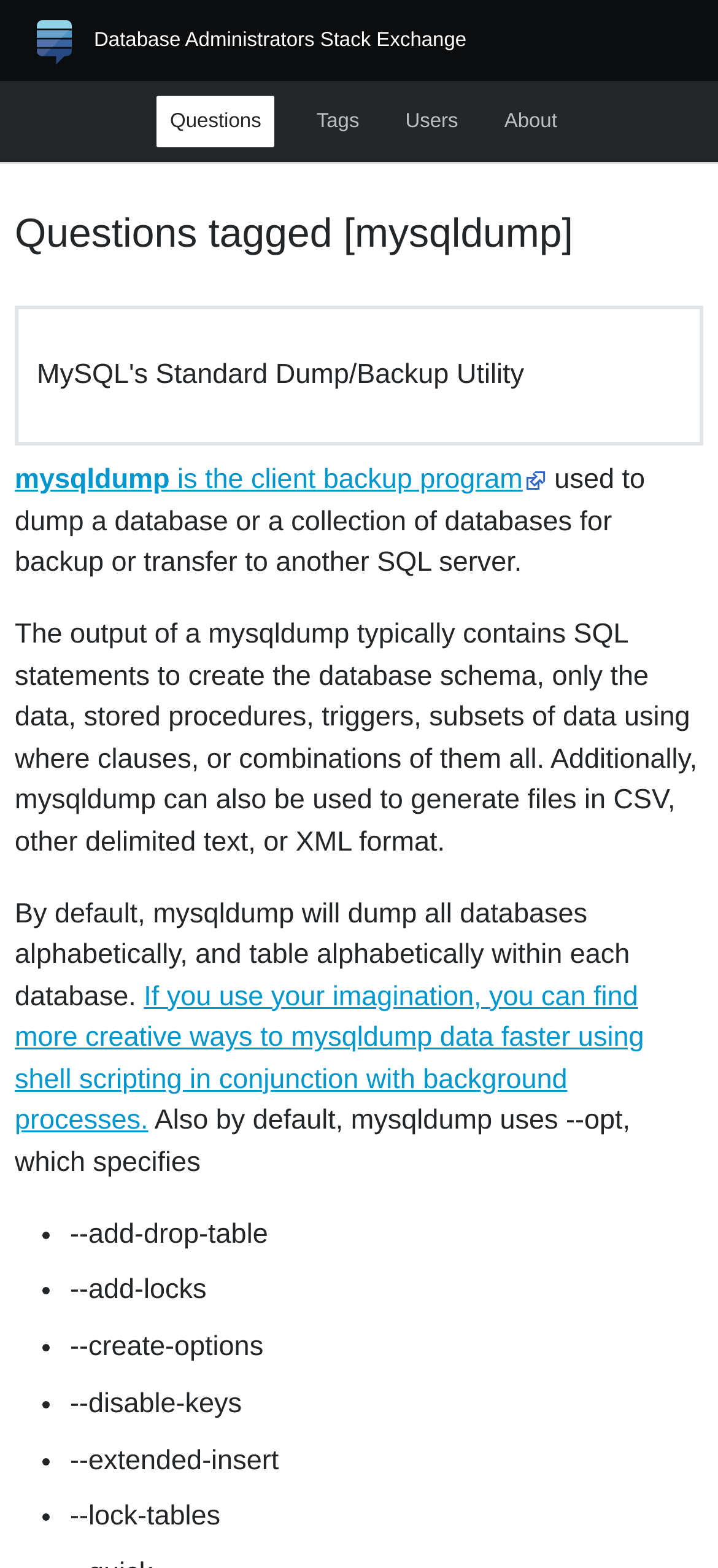What type of statements are included in the output of mysqldump?
Provide an in-depth answer to the question, covering all aspects.

The webpage states that the output of mysqldump typically contains SQL statements to create the database schema, only the data, stored procedures, triggers, subsets of data using where clauses, or combinations of them all.